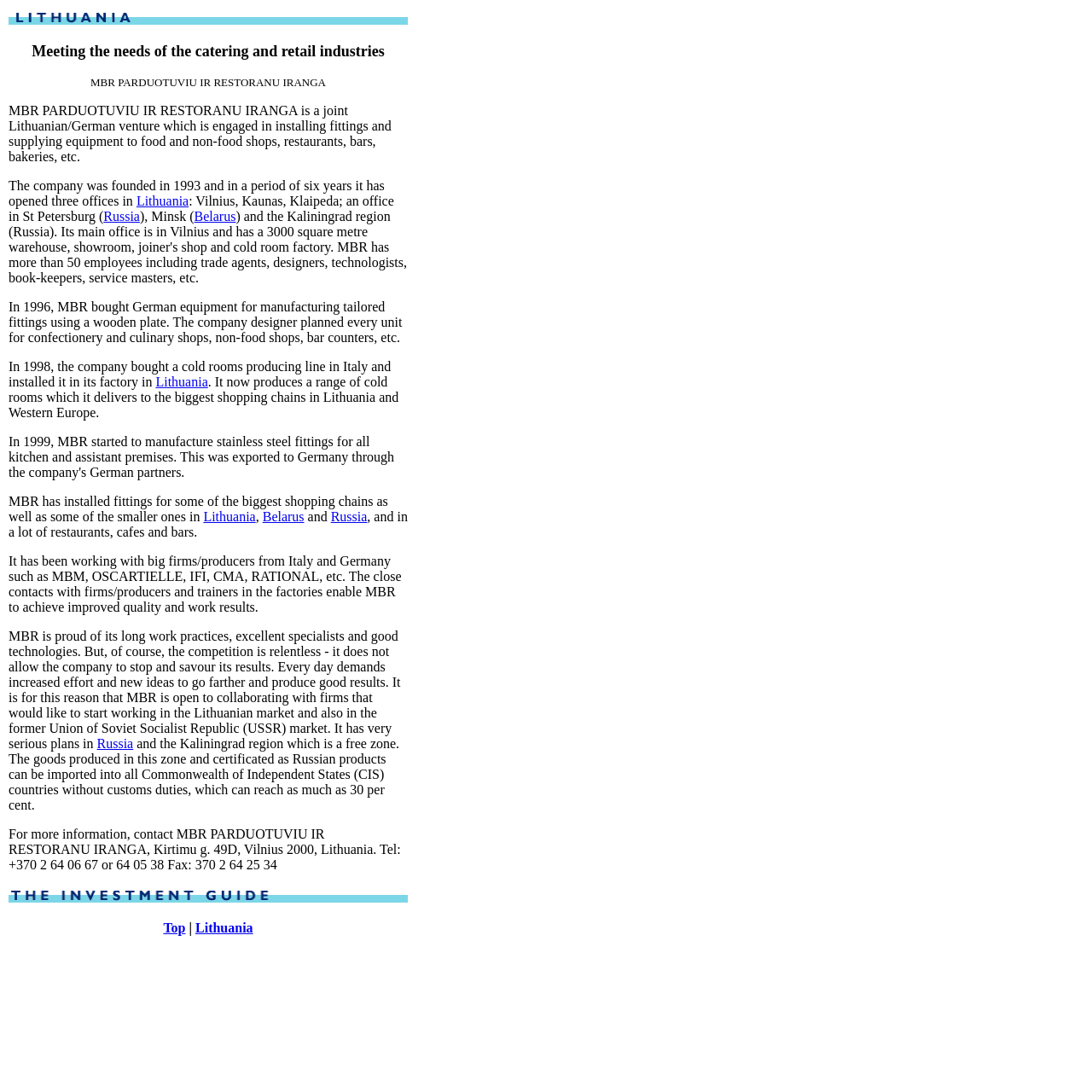Please identify the bounding box coordinates of the element's region that needs to be clicked to fulfill the following instruction: "Click the link to Lithuania at the bottom". The bounding box coordinates should consist of four float numbers between 0 and 1, i.e., [left, top, right, bottom].

[0.179, 0.843, 0.232, 0.856]